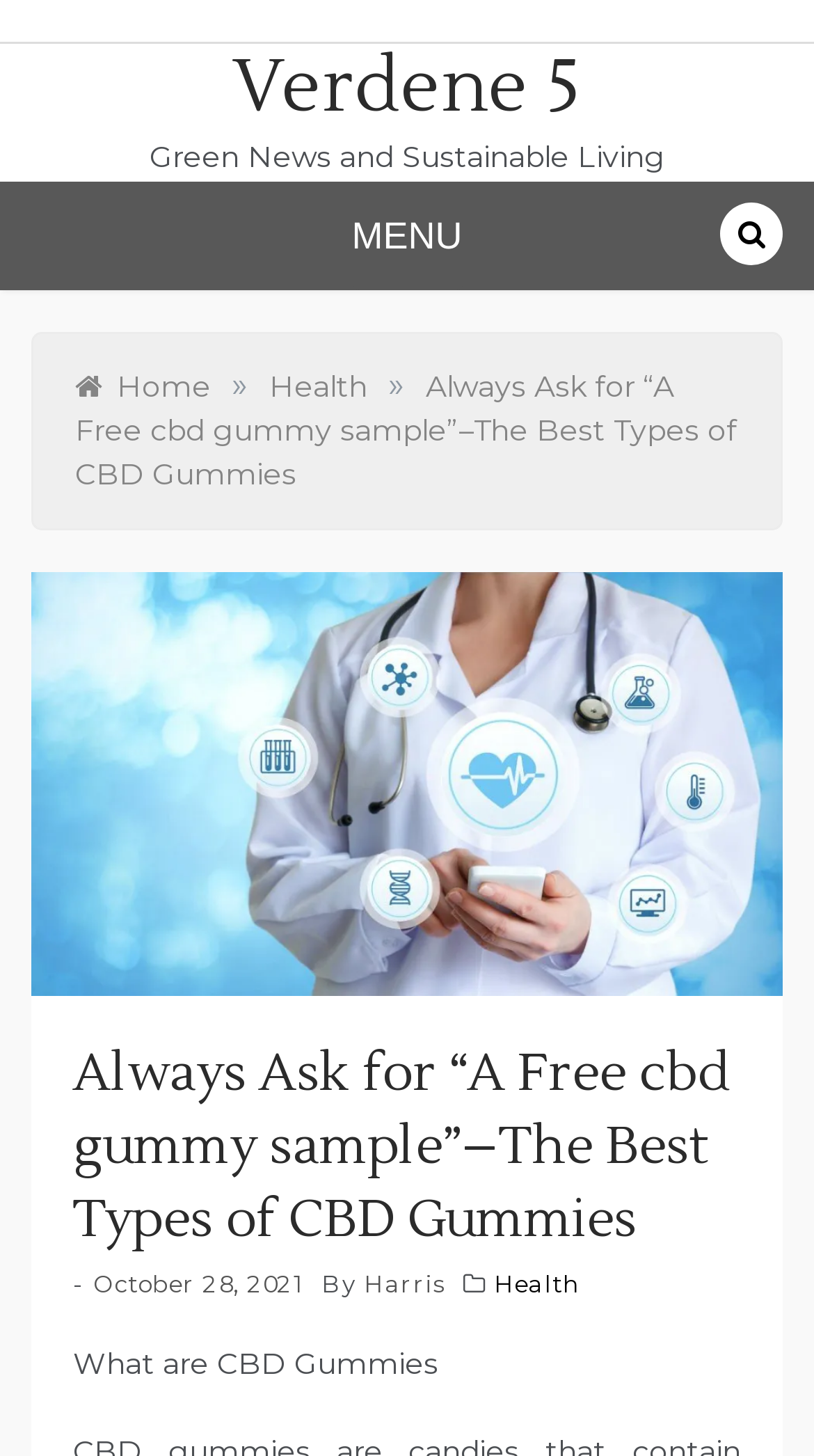Extract the bounding box coordinates for the UI element described by the text: "Verdene 5". The coordinates should be in the form of [left, top, right, bottom] with values between 0 and 1.

[0.286, 0.029, 0.714, 0.092]